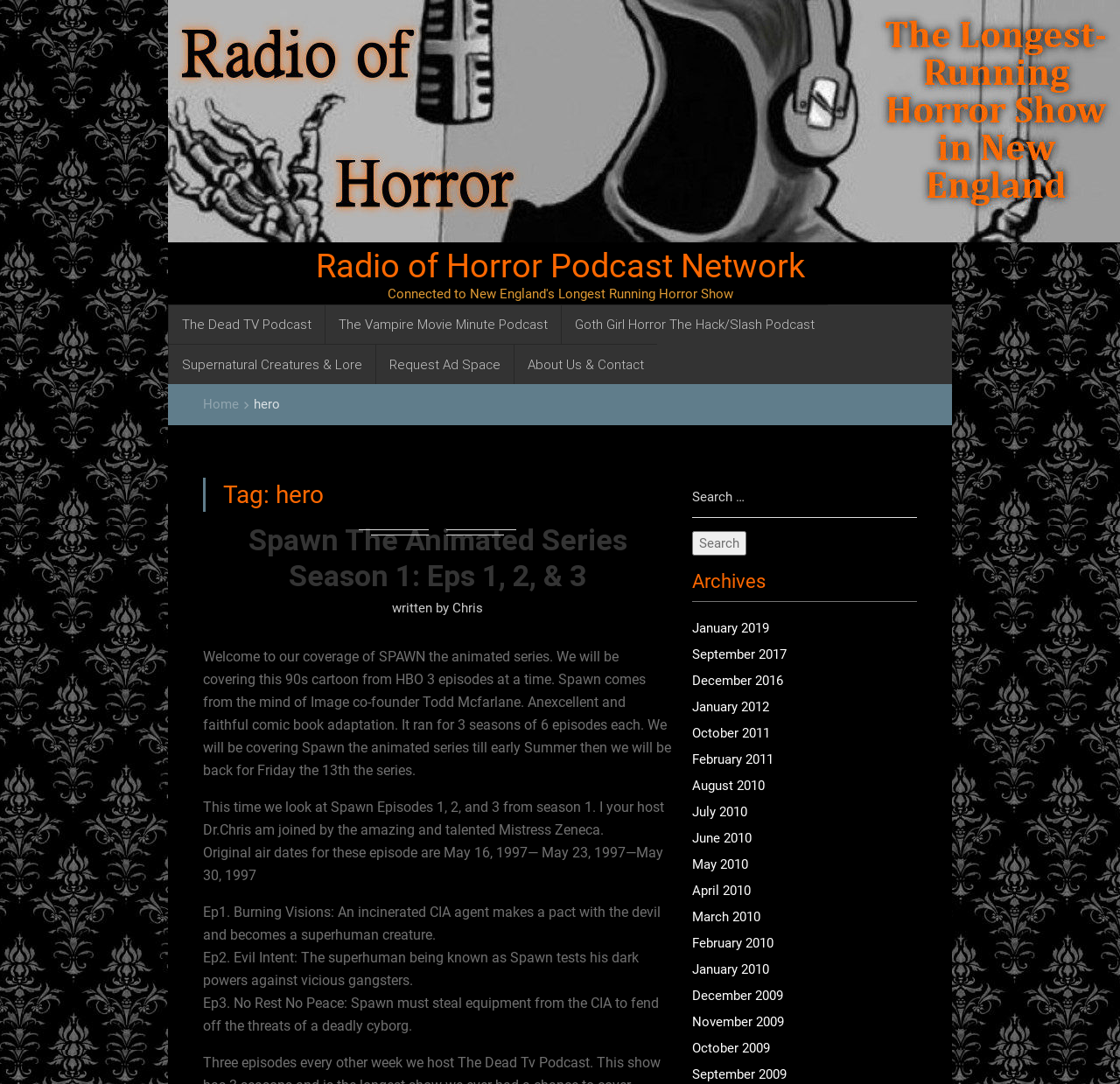Given the element description September 2017, specify the bounding box coordinates of the corresponding UI element in the format (top-left x, top-left y, bottom-right x, bottom-right y). All values must be between 0 and 1.

[0.618, 0.596, 0.702, 0.611]